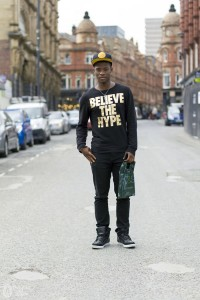Describe all the aspects of the image extensively.

In the heart of Leeds, a vibrant street photography project captures the essence of urban life and the stories of its residents. This image presents a young man standing confidently in the middle of a city street, dressed in a stylish black sweatshirt emblazoned with "BELIEVE THE HYPE" in bold, golden letters. Complementing his outfit, he wears a matching cap, exuding a sense of urban flair.

The backdrop features the historical architecture of Leeds, with red-brick buildings lining the street, showcasing the city’s rich heritage. Several vehicles are parked along the roadside, emphasizing the everyday hustle of city life. The expression on the young man’s face speaks volumes about the lively culture and diverse narratives that form the core of the Humans Of Leeds photography project.

This initiative, inspired by similar projects globally, seeks to document the myriad stories of everyday people through intimate street portraits, allowing viewers to connect with the individuals behind the images on a deeper level. This encounter encourages onlookers to appreciate the unique stories hidden in plain sight as they walk the streets.